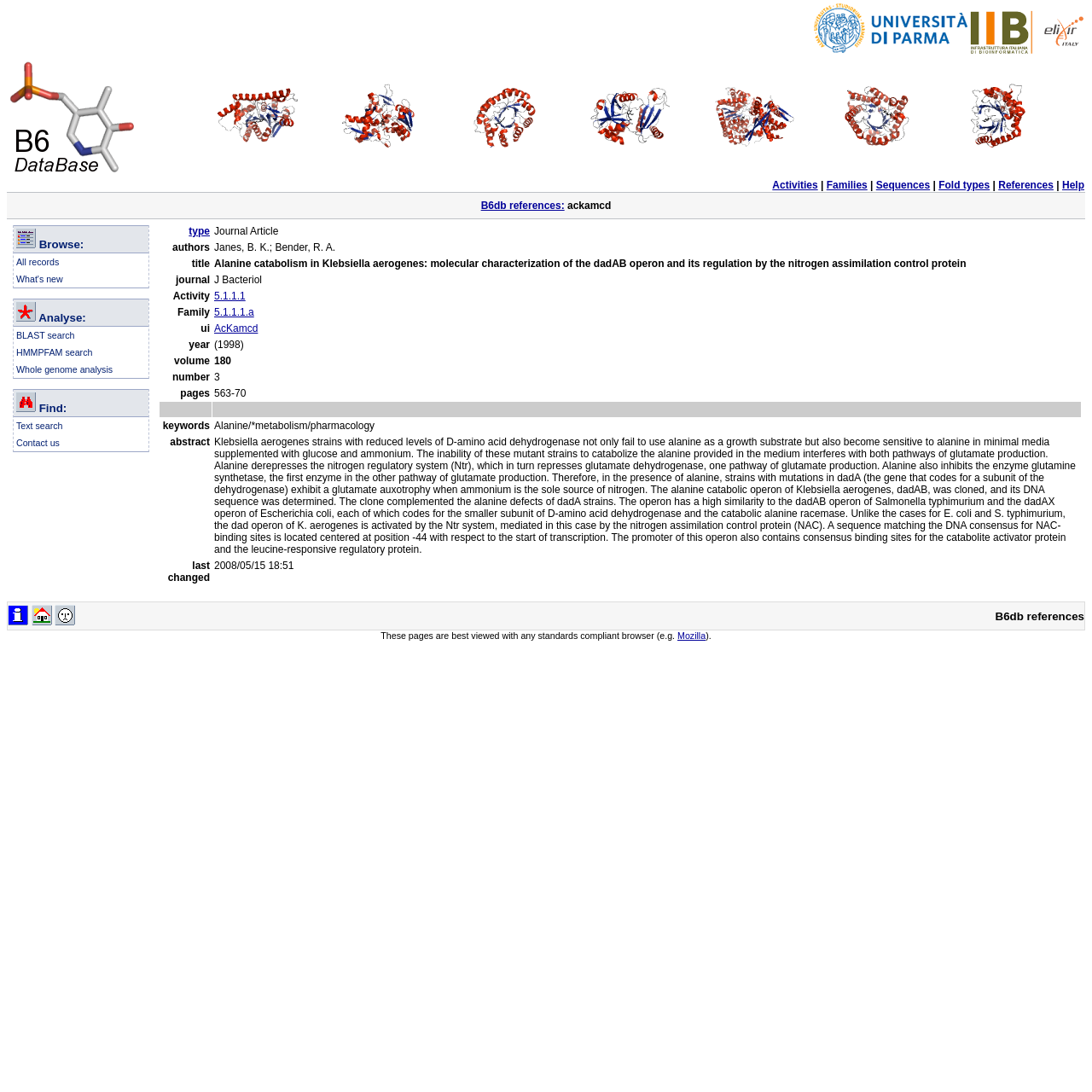How many fold types are listed on the webpage?
Using the information from the image, give a concise answer in one word or a short phrase.

7